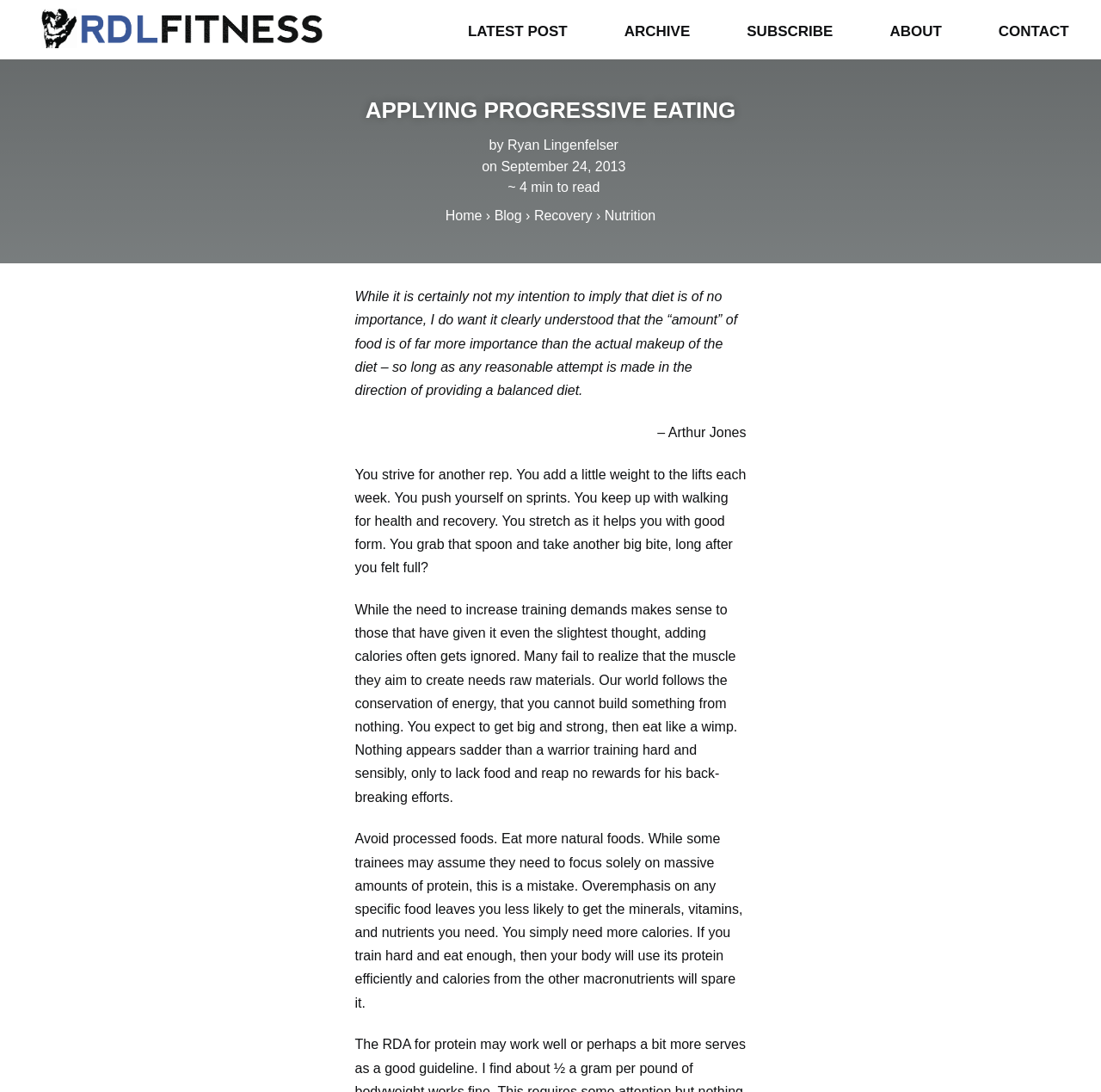Could you indicate the bounding box coordinates of the region to click in order to complete this instruction: "Read the article 'APPLYING PROGRESSIVE EATING'".

[0.322, 0.09, 0.678, 0.112]